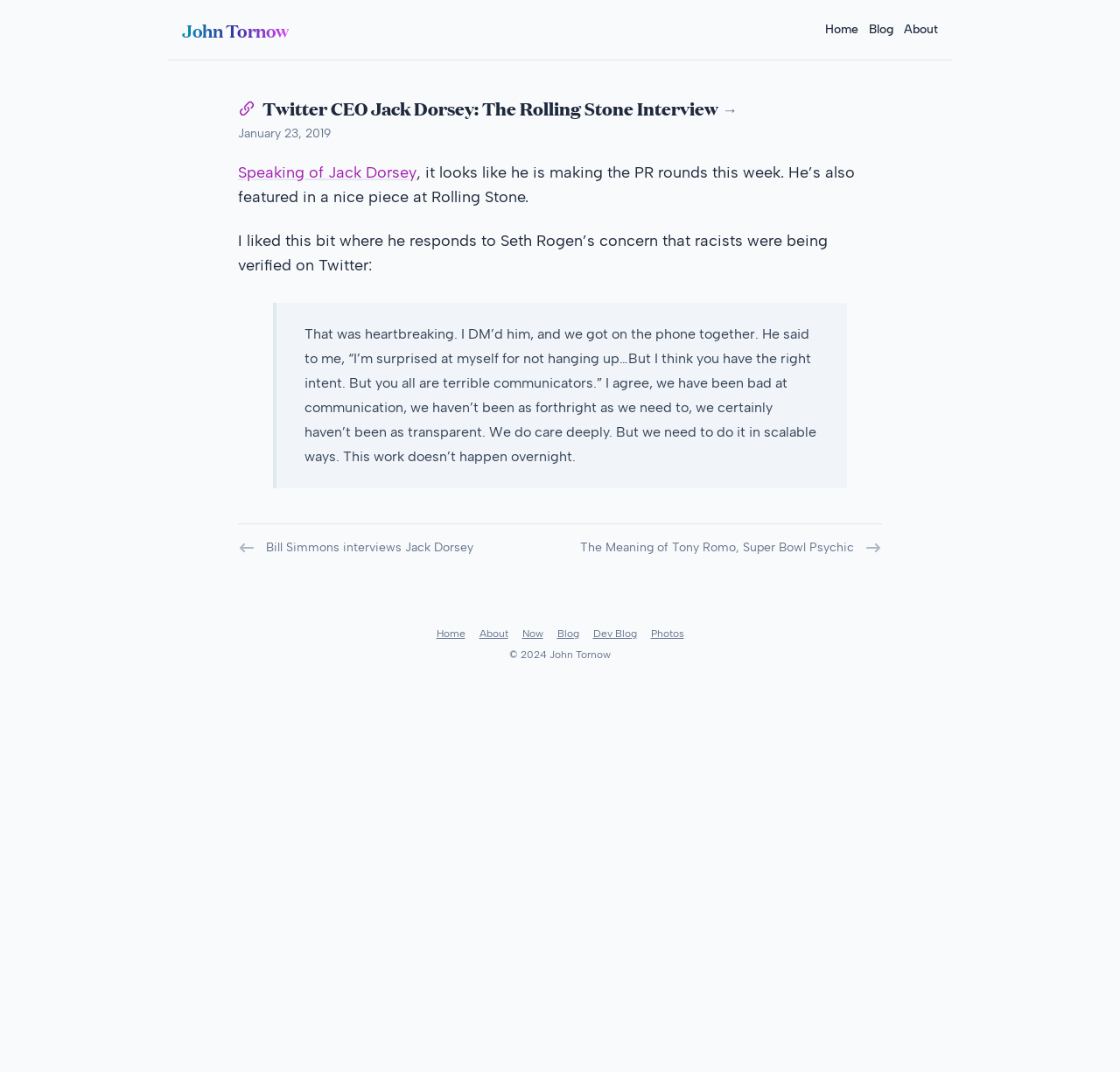Locate the bounding box of the UI element defined by this description: "Dev Blog". The coordinates should be given as four float numbers between 0 and 1, formatted as [left, top, right, bottom].

[0.529, 0.584, 0.568, 0.597]